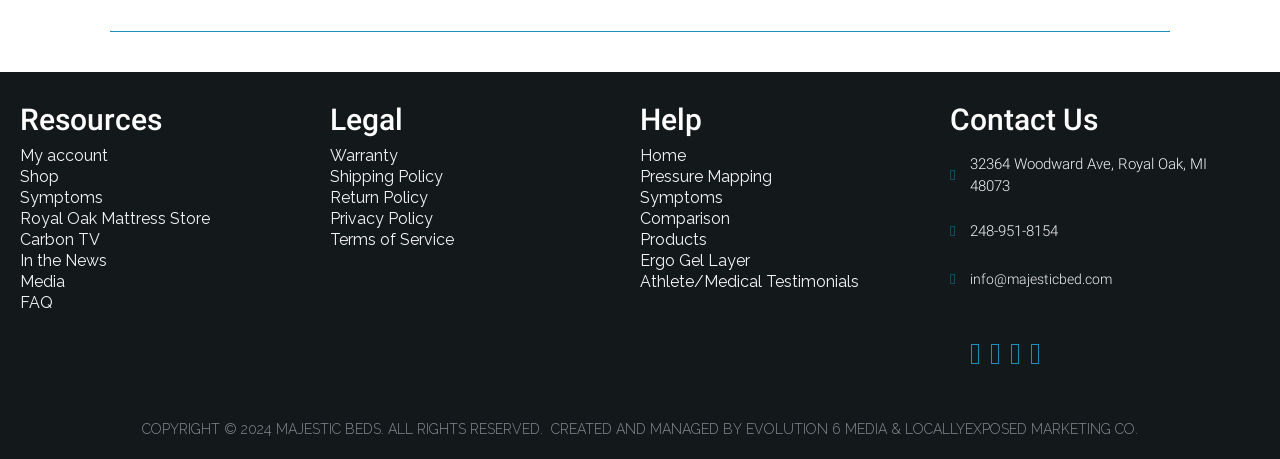Find the bounding box coordinates of the element to click in order to complete this instruction: "Check the FAQ". The bounding box coordinates must be four float numbers between 0 and 1, denoted as [left, top, right, bottom].

[0.016, 0.643, 0.254, 0.689]